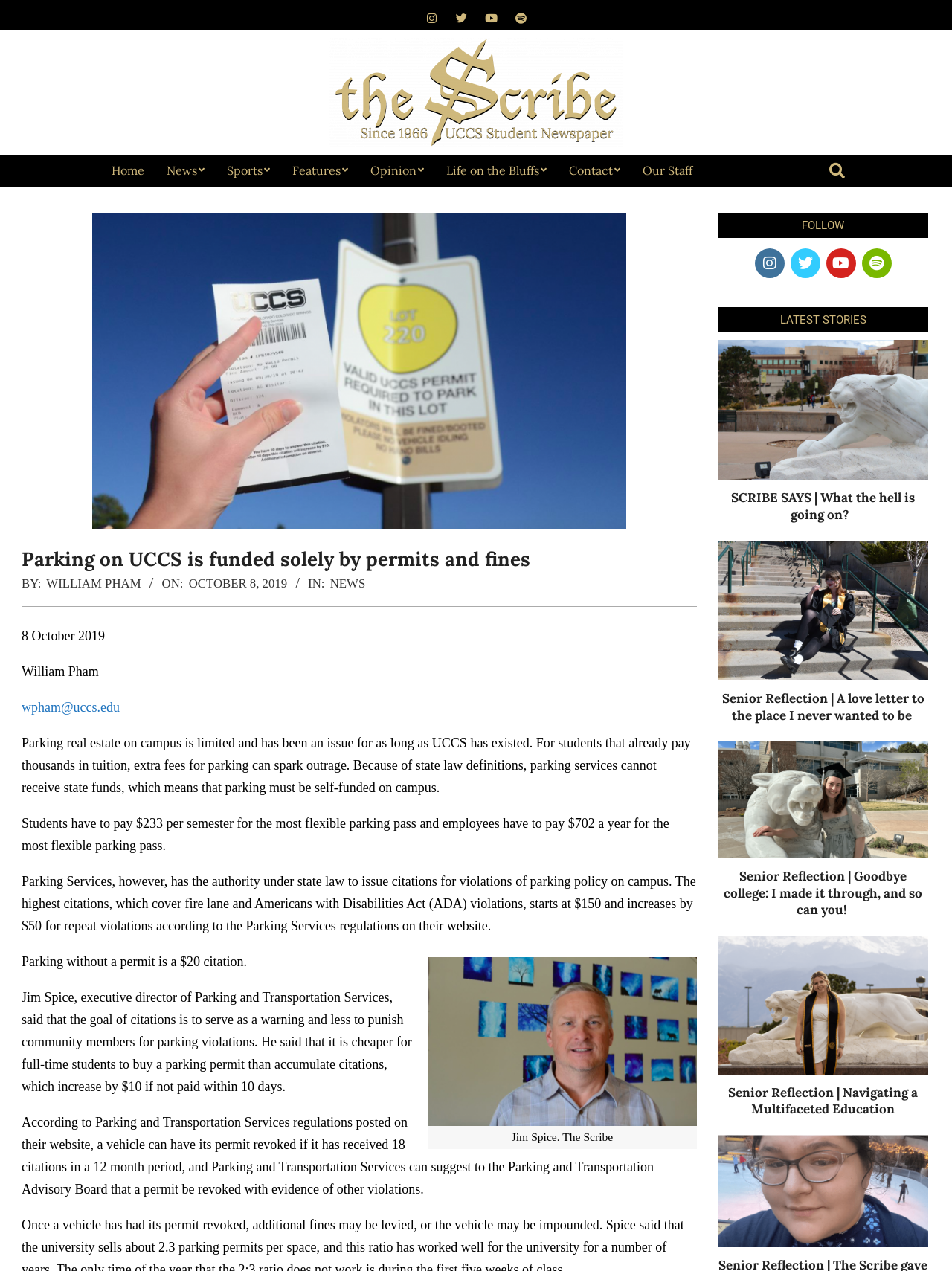Predict the bounding box coordinates of the area that should be clicked to accomplish the following instruction: "Go to the home page". The bounding box coordinates should consist of four float numbers between 0 and 1, i.e., [left, top, right, bottom].

[0.105, 0.122, 0.163, 0.147]